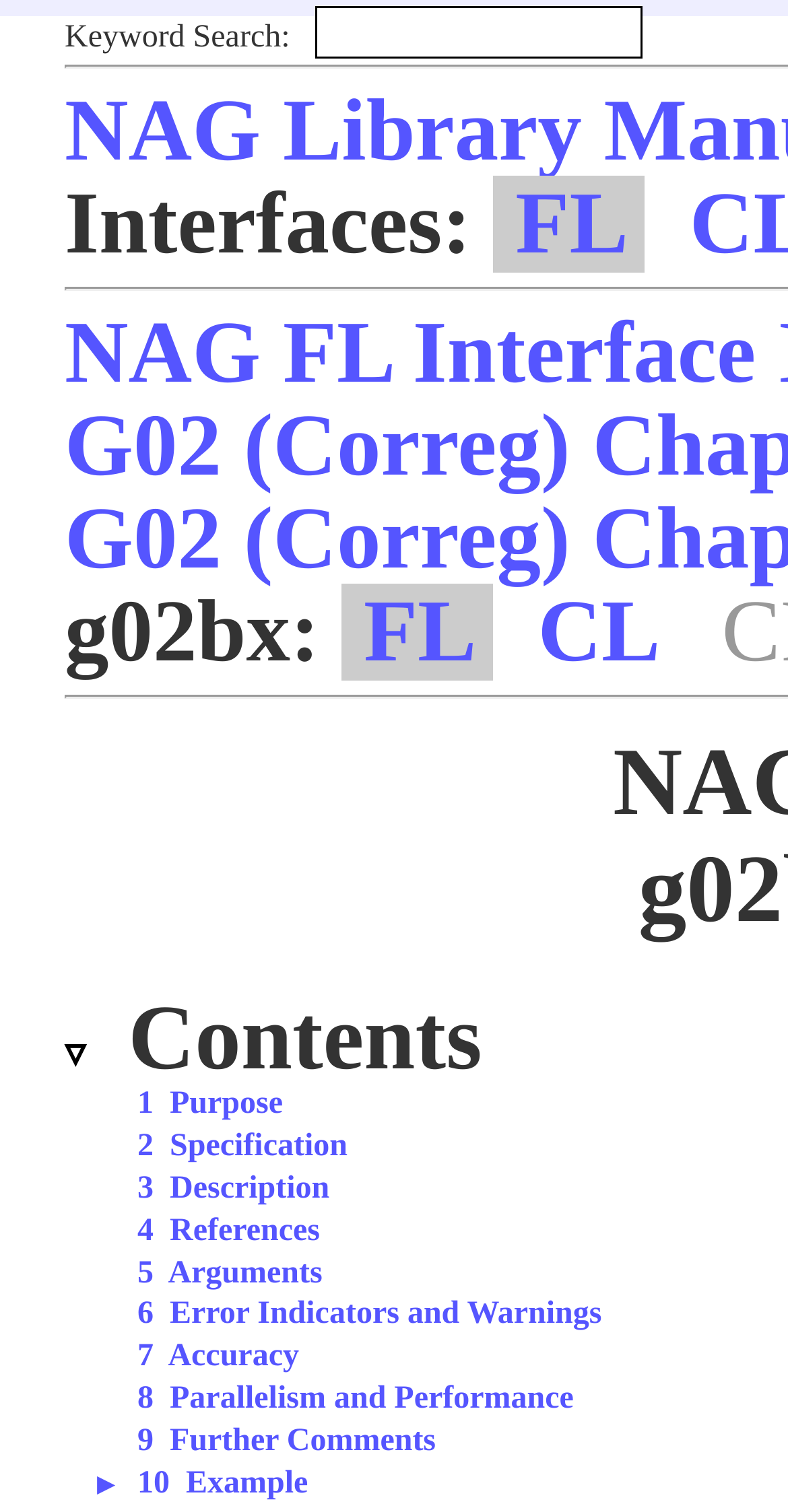Extract the primary header of the webpage and generate its text.

NAG FL Interface
g02bxf (corrmat)